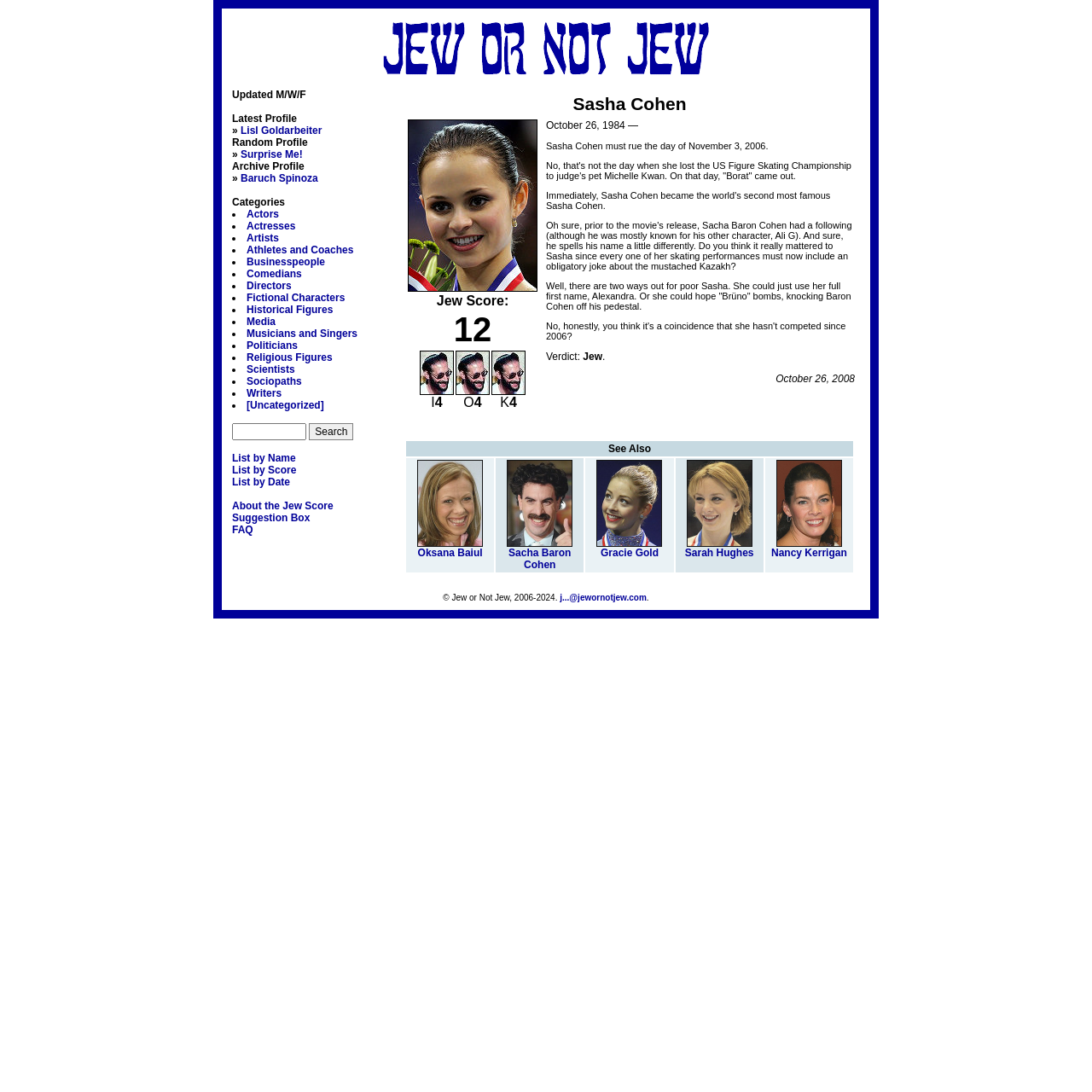Given the webpage screenshot, identify the bounding box of the UI element that matches this description: "parent_node: Updated M/W/F value="Search"".

[0.283, 0.388, 0.324, 0.403]